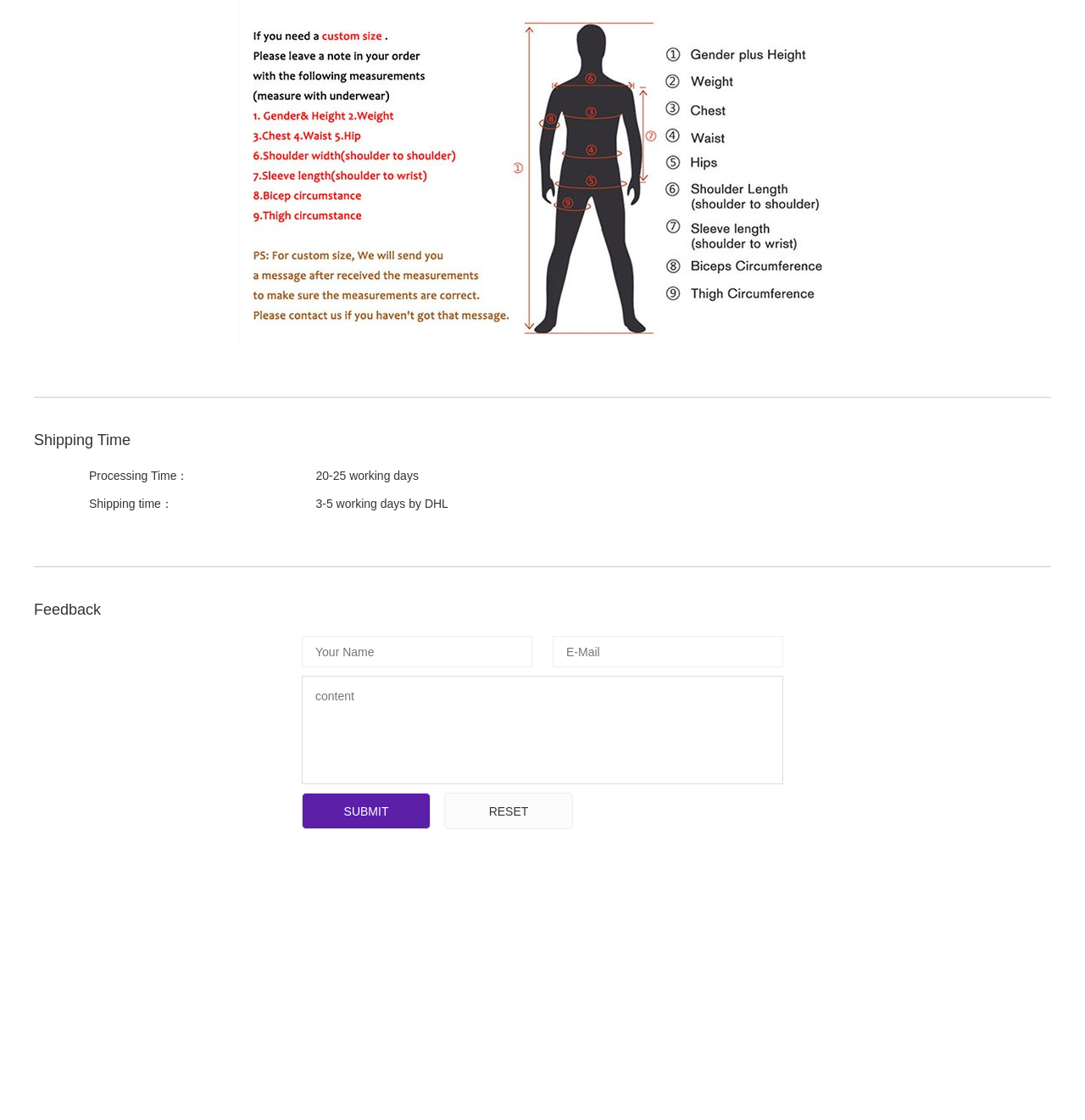Answer the question using only one word or a concise phrase: What is the purpose of the feedback section?

To submit feedback